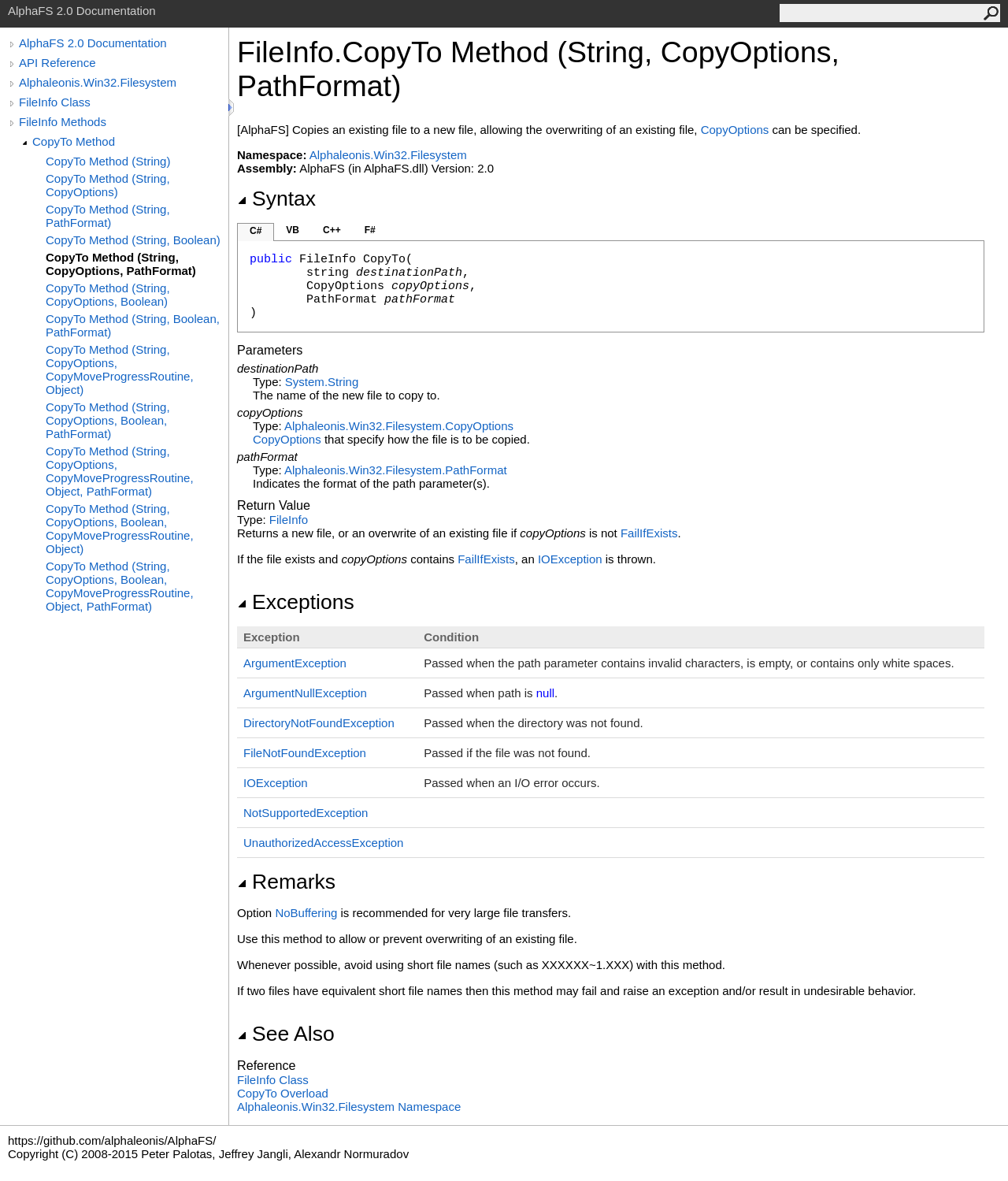Please identify the coordinates of the bounding box for the clickable region that will accomplish this instruction: "Click the 'CopyTo Method' link".

[0.045, 0.212, 0.227, 0.235]